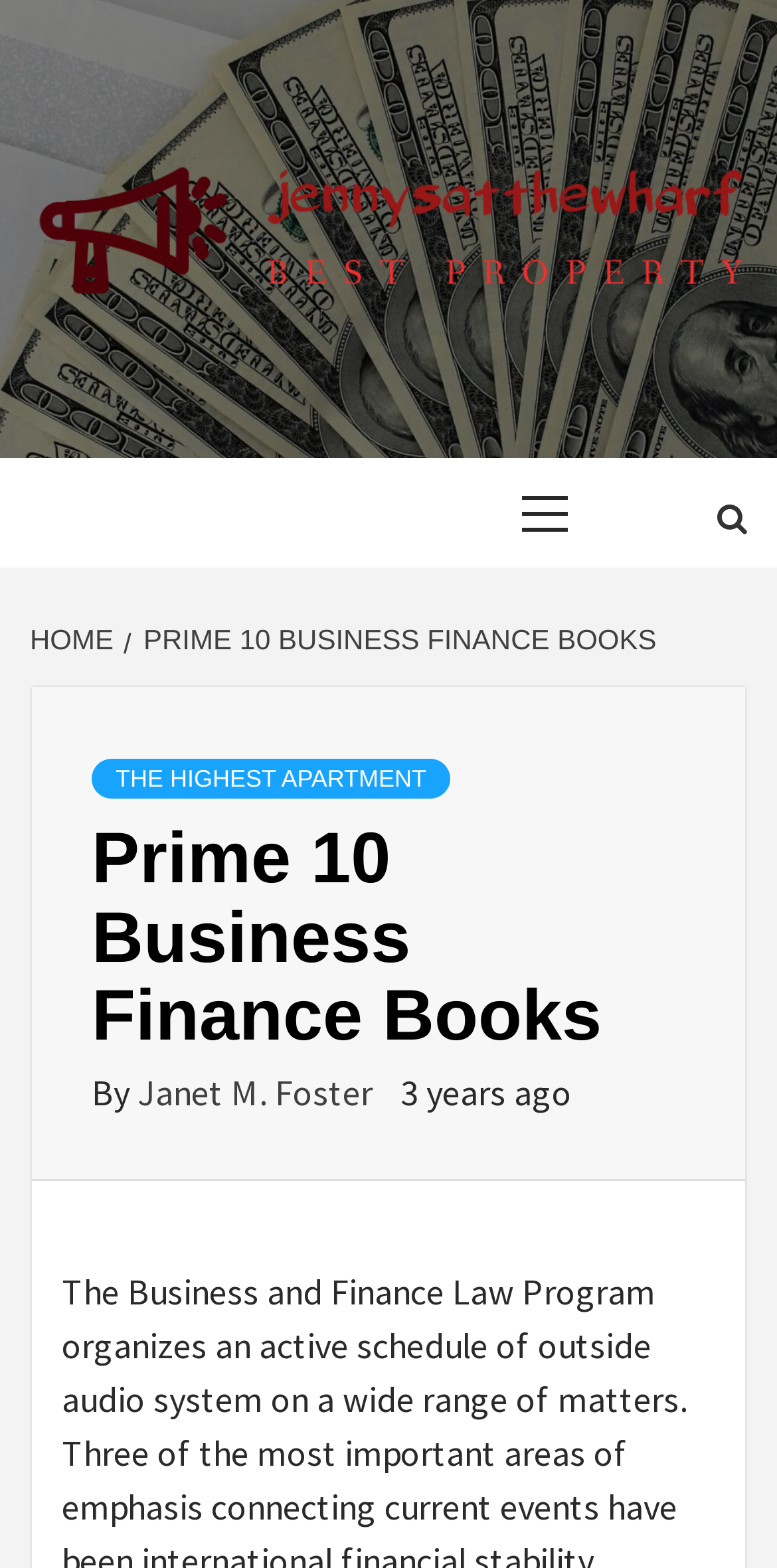What is the current page in the breadcrumb navigation?
Could you answer the question with a detailed and thorough explanation?

I determined the current page in the breadcrumb navigation by looking at the navigation menu, which shows the current page as 'PRIME 10 BUSINESS FINANCE BOOKS'.